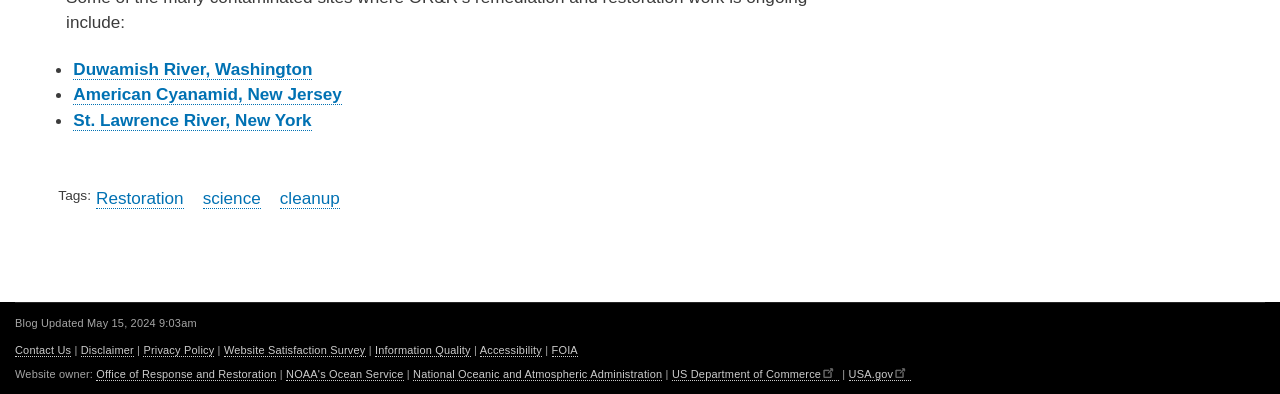What is the most recent month mentioned on this webpage?
Craft a detailed and extensive response to the question.

The webpage has a section with headings for different months, and the most recent one mentioned is May 2021.